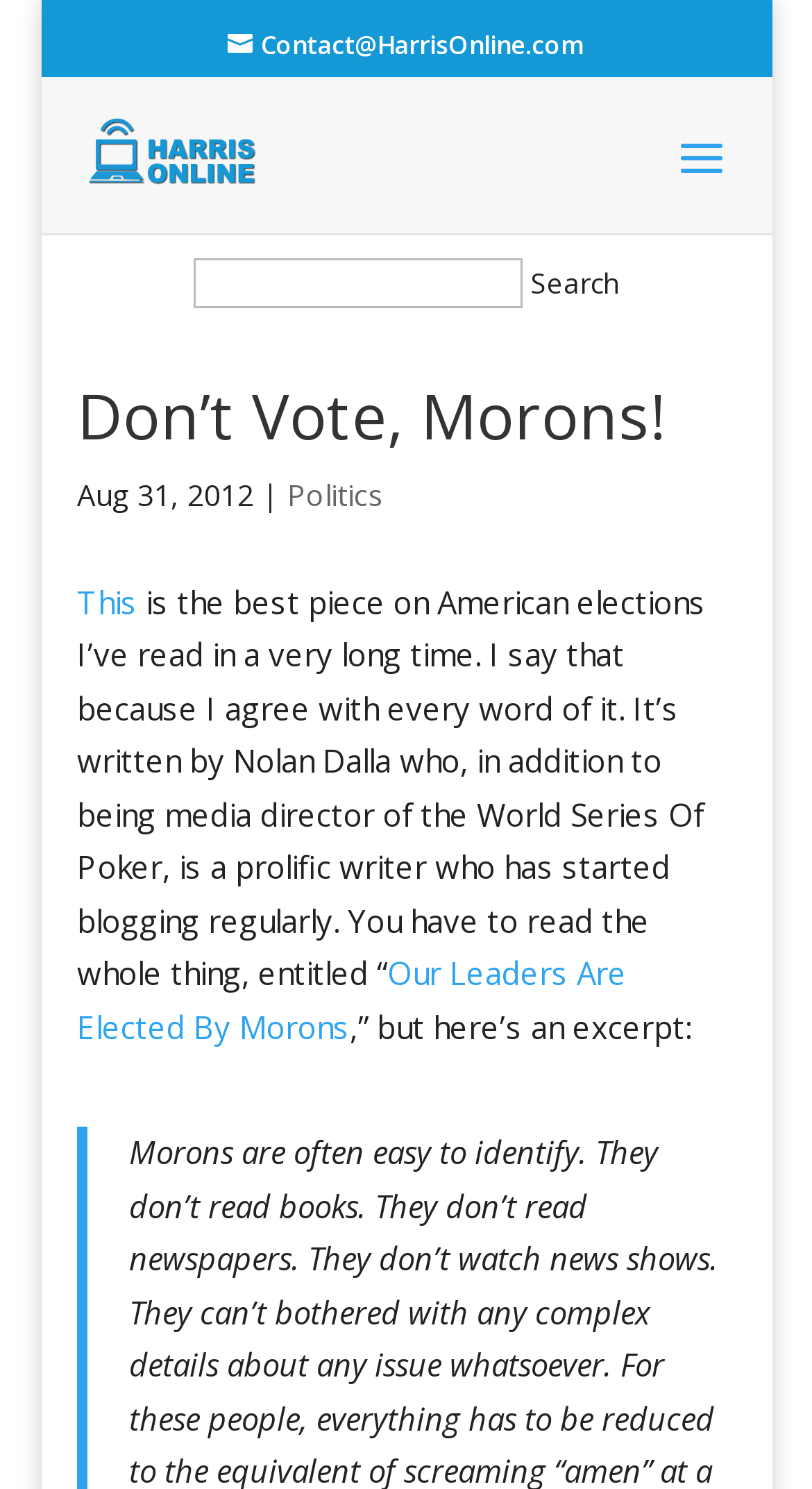Based on the element description parent_node: Search for: value="Search", identify the bounding box of the UI element in the given webpage screenshot. The coordinates should be in the format (top-left x, top-left y, bottom-right x, bottom-right y) and must be between 0 and 1.

[0.653, 0.171, 0.763, 0.21]